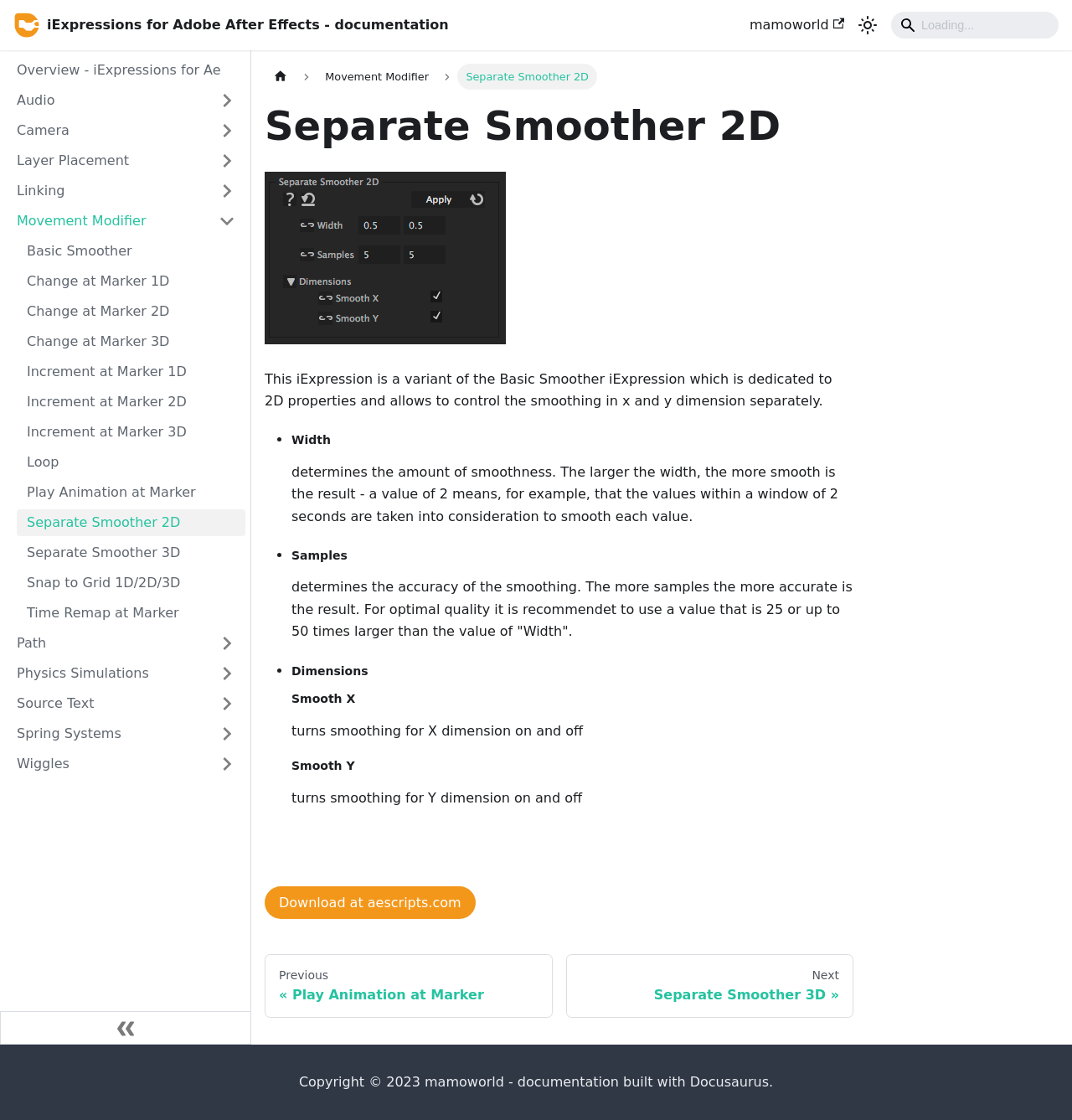Using the provided element description, identify the bounding box coordinates as (top-left x, top-left y, bottom-right x, bottom-right y). Ensure all values are between 0 and 1. Description: Separate Smoother 3D

[0.016, 0.482, 0.229, 0.506]